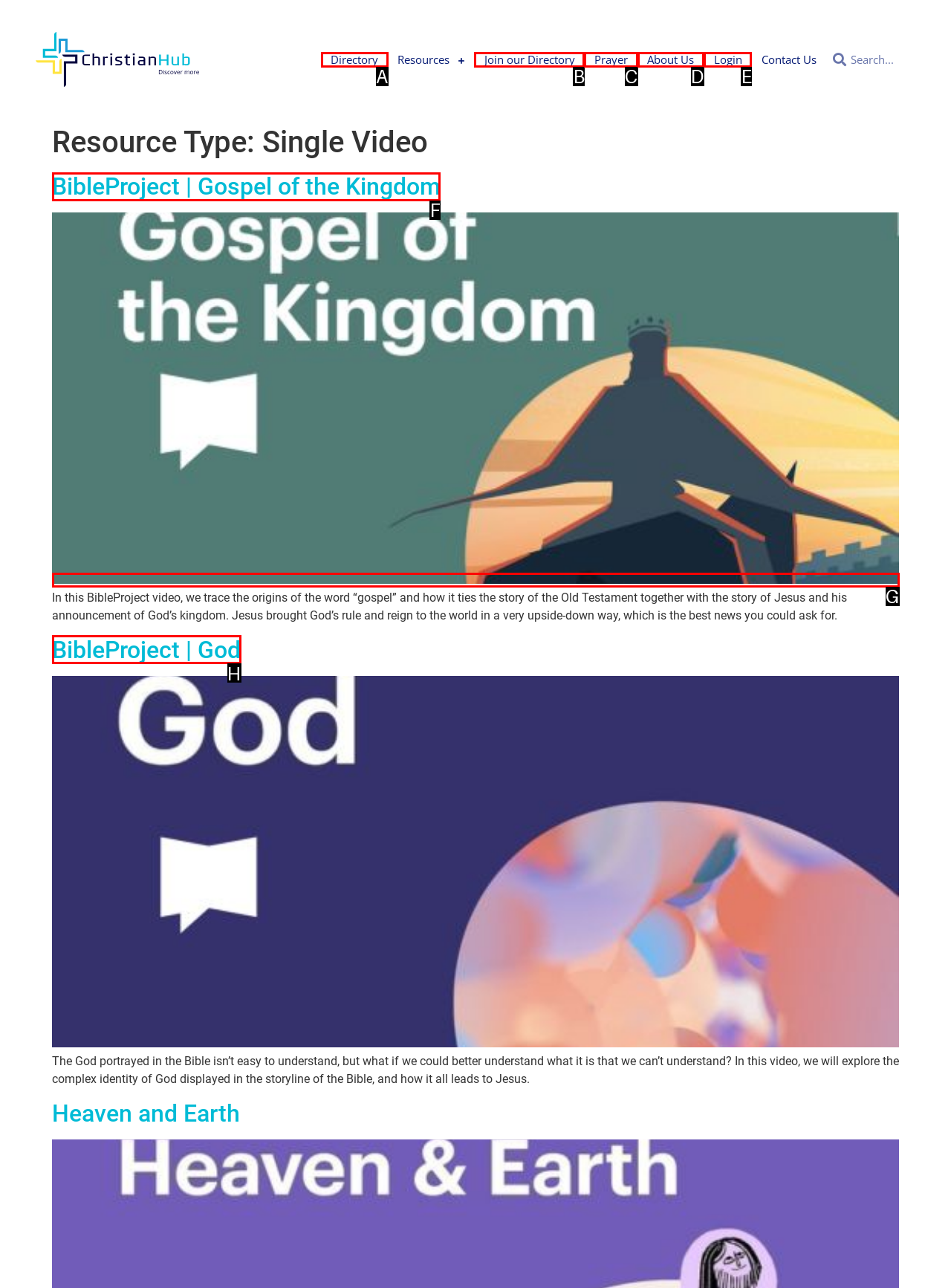Choose the UI element to click on to achieve this task: View BibleProject | Gospel of the Kingdom. Reply with the letter representing the selected element.

F